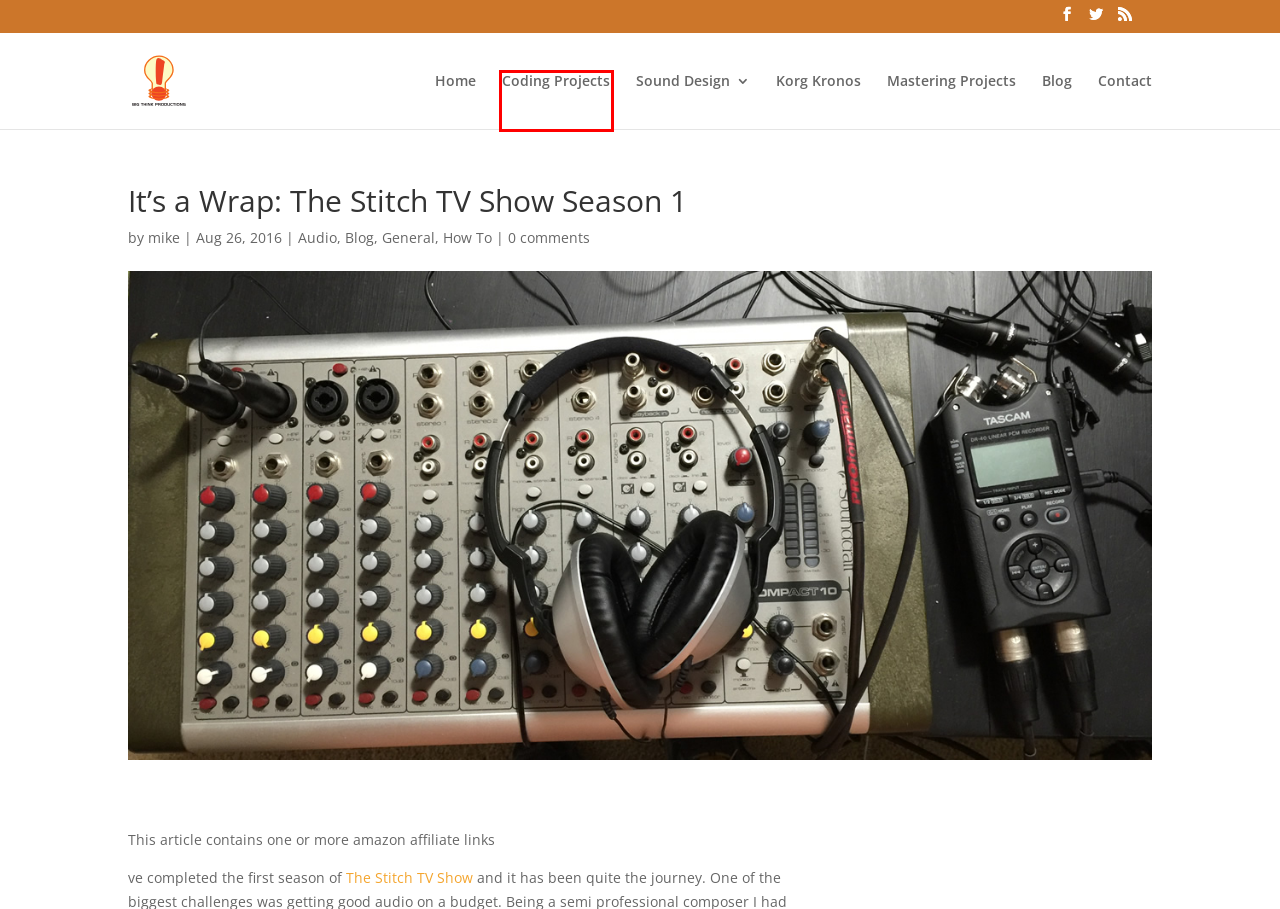Examine the screenshot of the webpage, which has a red bounding box around a UI element. Select the webpage description that best fits the new webpage after the element inside the red bounding box is clicked. Here are the choices:
A. Big Think Productions | Music - Sound Design - Web Development
B. Korg Kronos Korner | Big Think Productions
C. How To | Big Think Productions
D. Sound Design | Big Think Productions
E. Blog | Big Think Productions
F. General | Big Think Productions
G. mike | Big Think Productions
H. Coding Projects | Big Think Productions

H